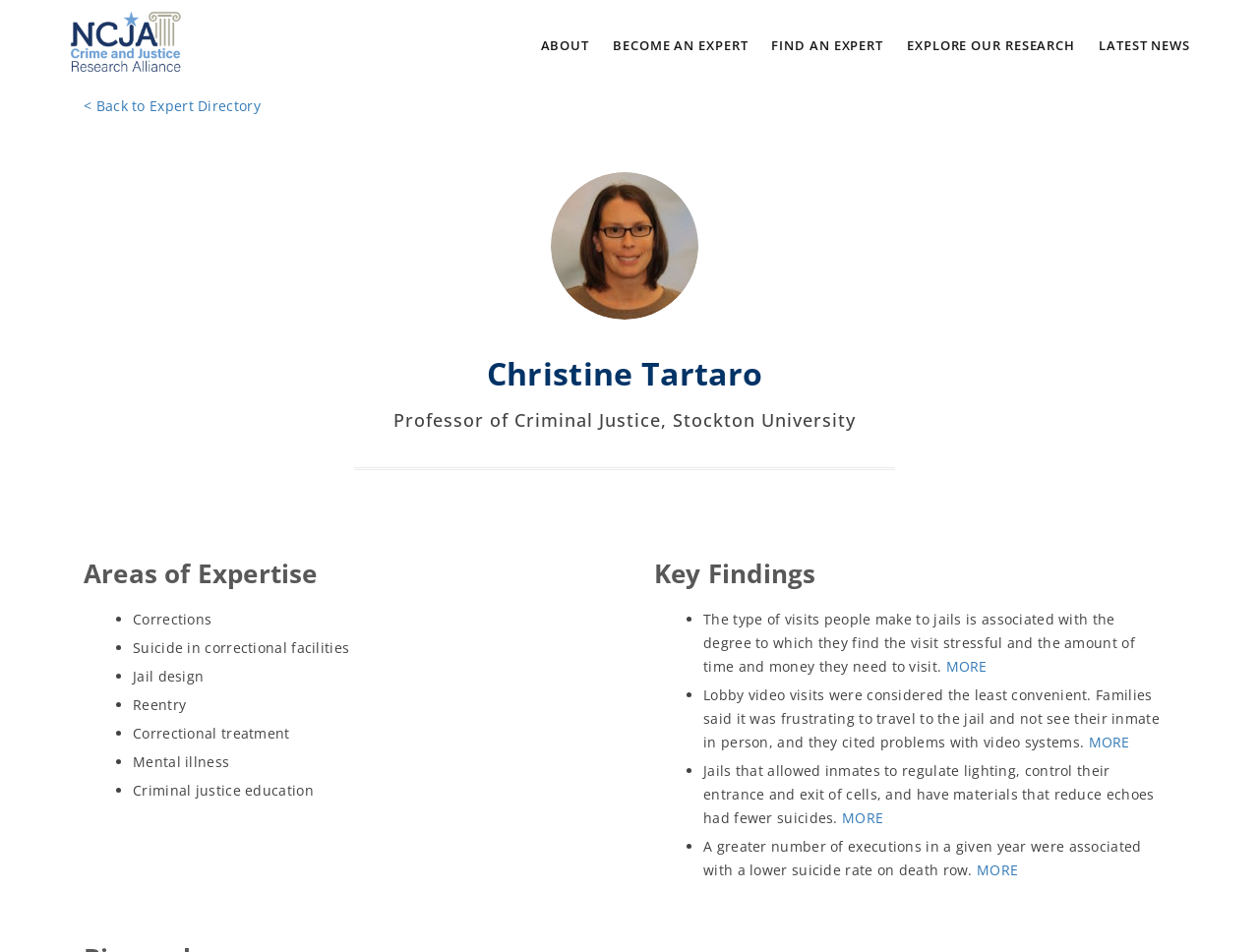Provide the bounding box coordinates, formatted as (top-left x, top-left y, bottom-right x, bottom-right y), with all values being floating point numbers between 0 and 1. Identify the bounding box of the UI element that matches the description: MORE

[0.864, 0.769, 0.897, 0.789]